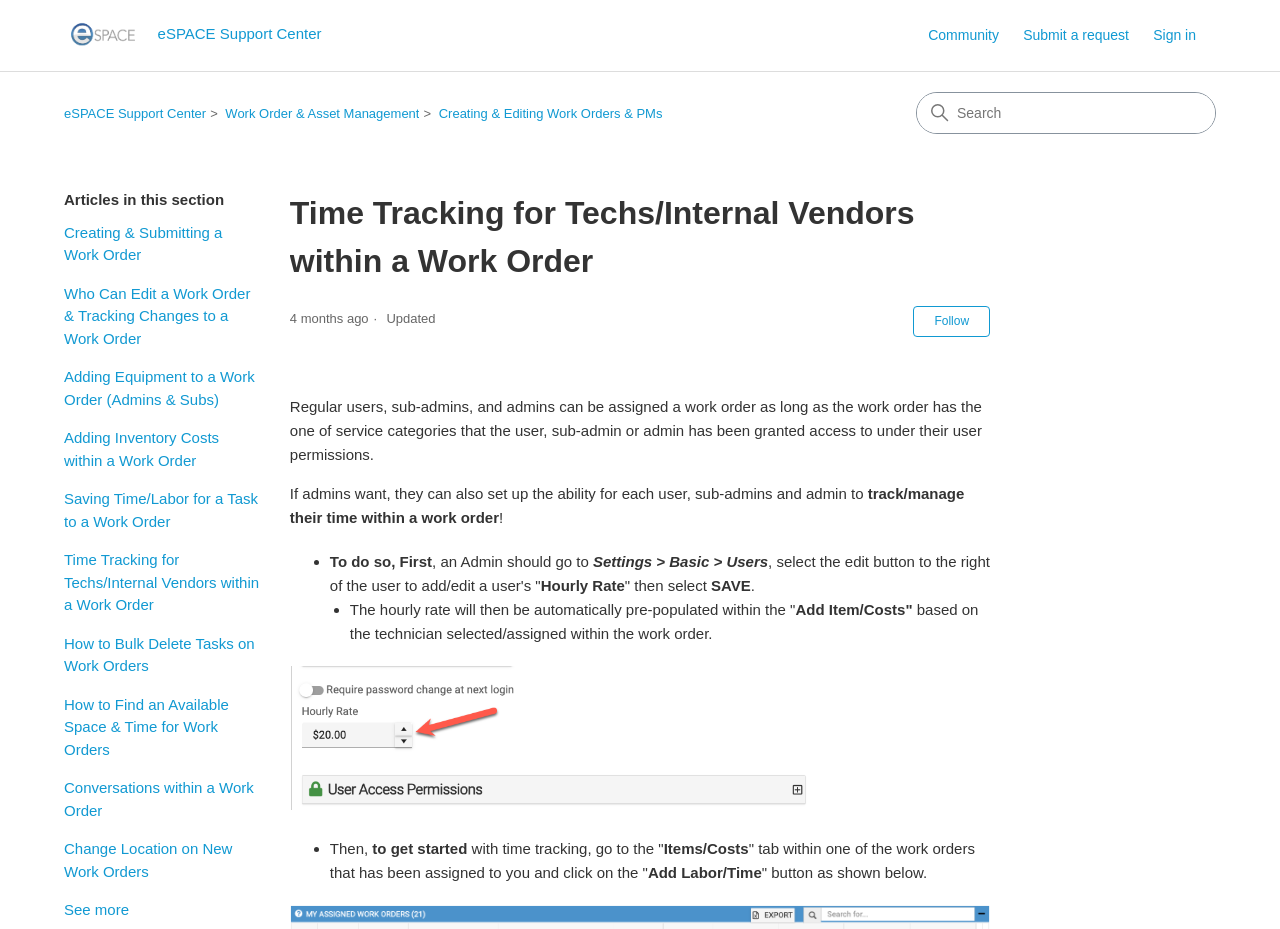Please identify the bounding box coordinates of where to click in order to follow the instruction: "Sign in".

[0.901, 0.027, 0.95, 0.05]